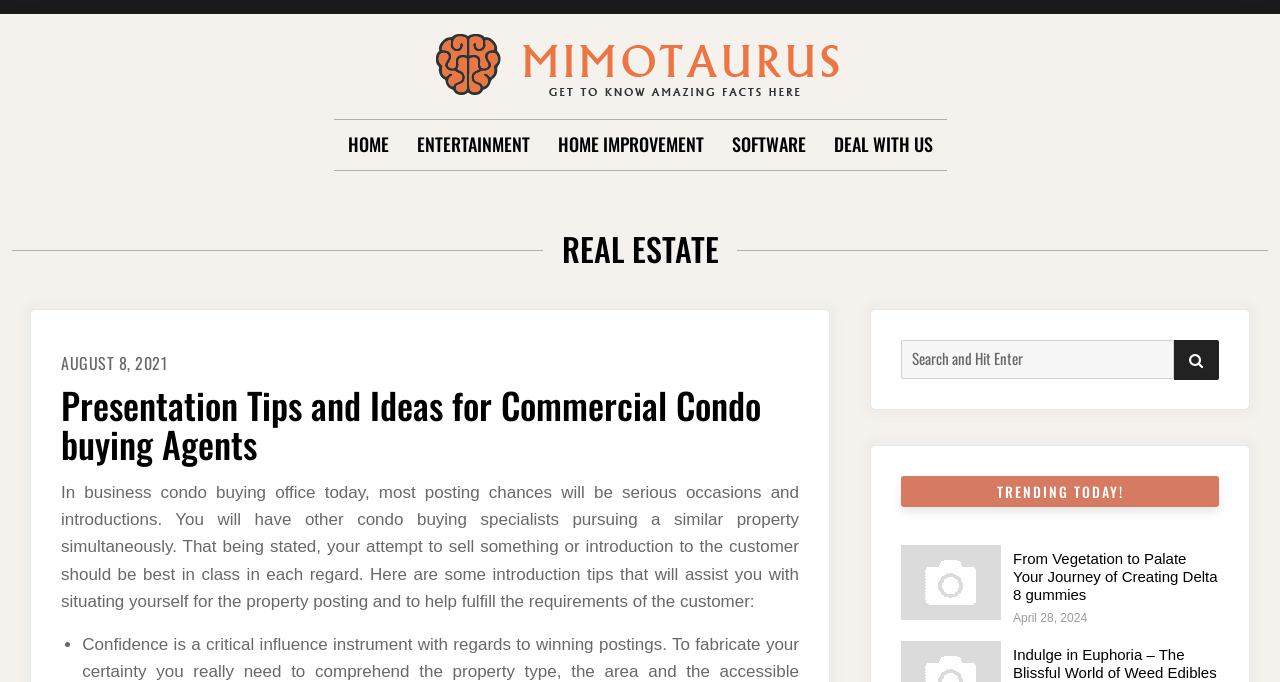Could you specify the bounding box coordinates for the clickable section to complete the following instruction: "Switch to Dark Mode"?

None